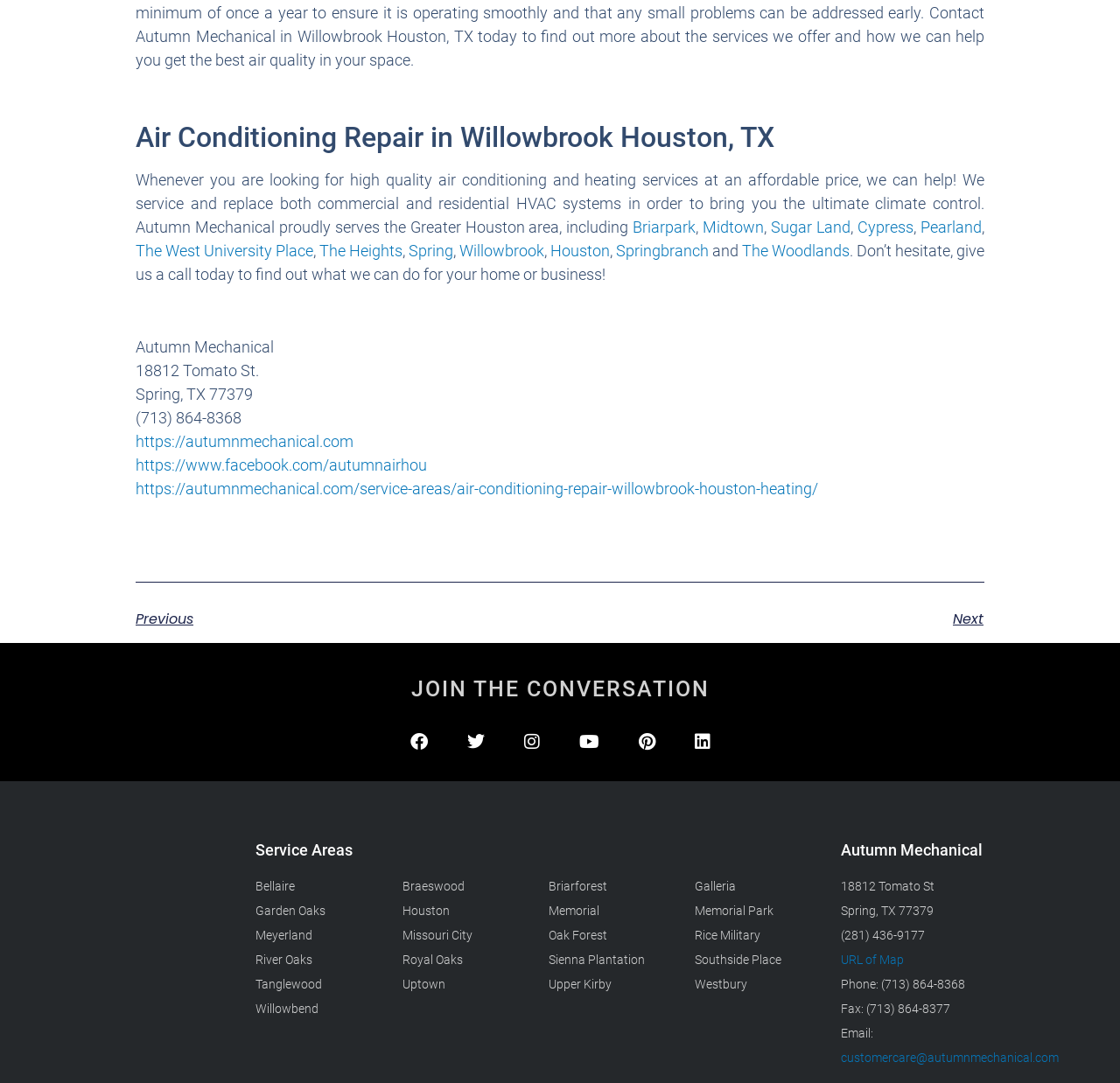Utilize the details in the image to give a detailed response to the question: What is the purpose of the links at the bottom of the webpage?

The links at the bottom of the webpage are social media links, including Facebook, as indicated by the icons and the text 'JOIN THE CONVERSATION'.